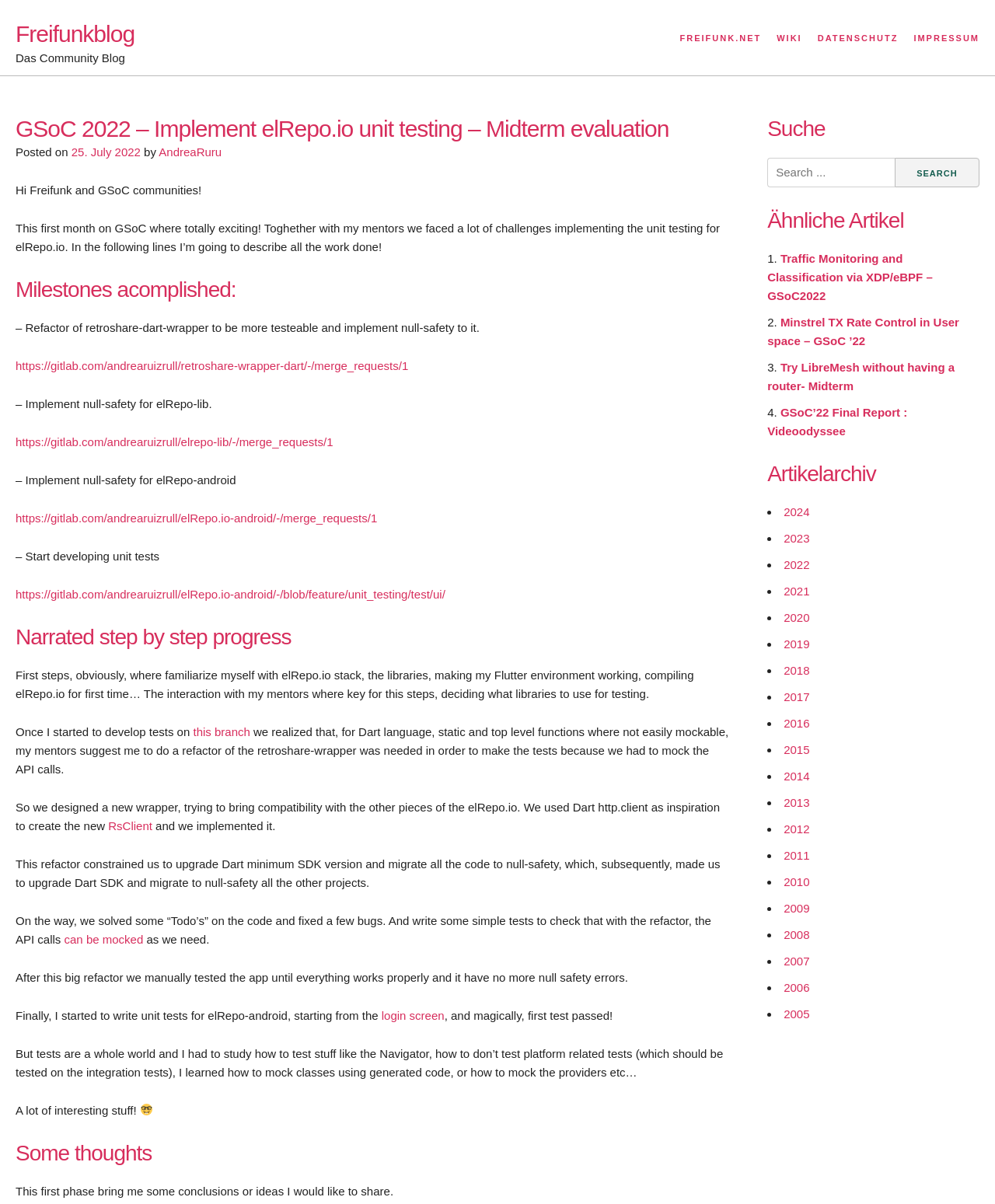Indicate the bounding box coordinates of the element that must be clicked to execute the instruction: "Read the 'GSoC 2022 – Implement elRepo.io unit testing – Midterm evaluation' article". The coordinates should be given as four float numbers between 0 and 1, i.e., [left, top, right, bottom].

[0.016, 0.095, 0.732, 0.118]